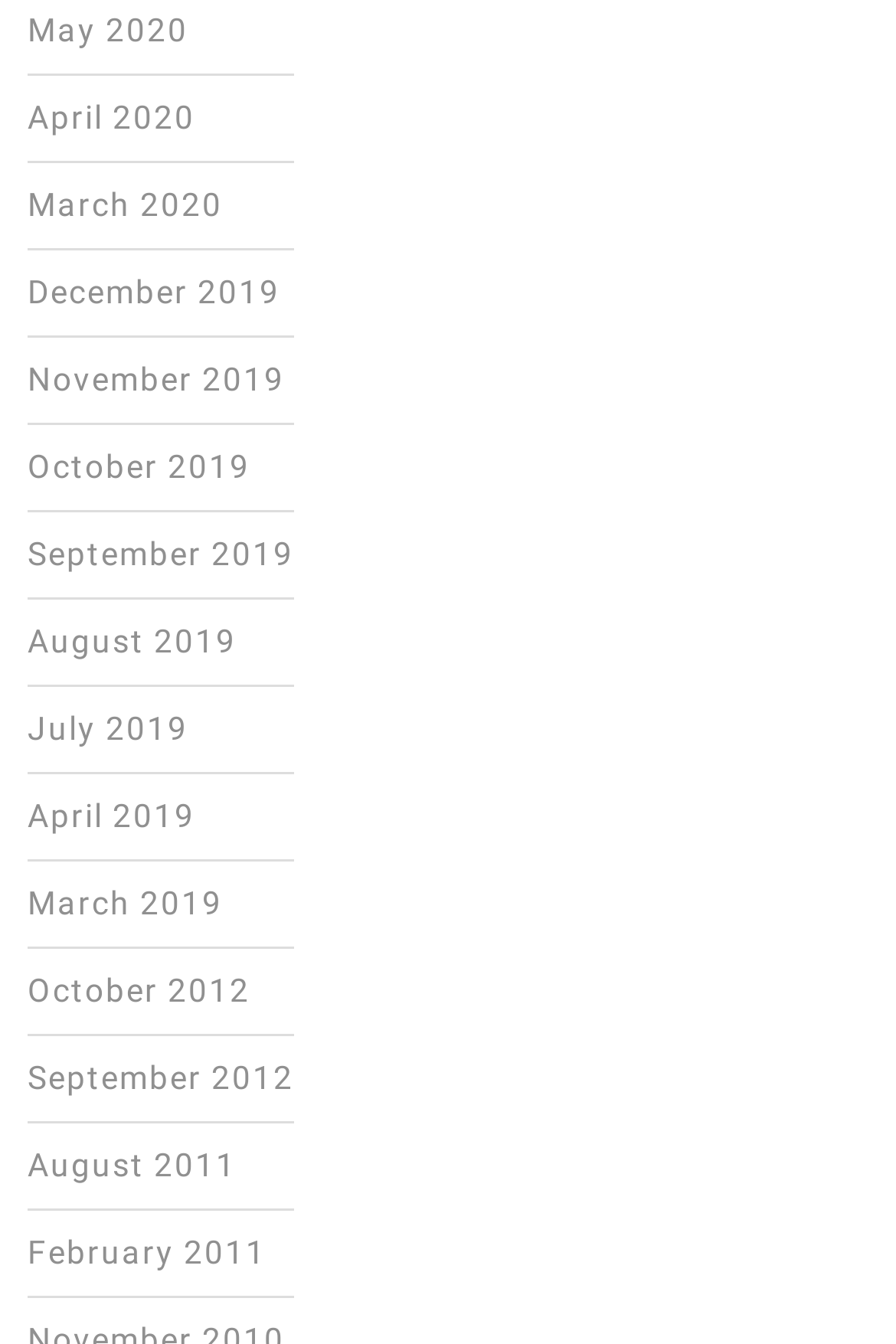What is the earliest month available on this webpage?
Look at the image and provide a short answer using one word or a phrase.

February 2011